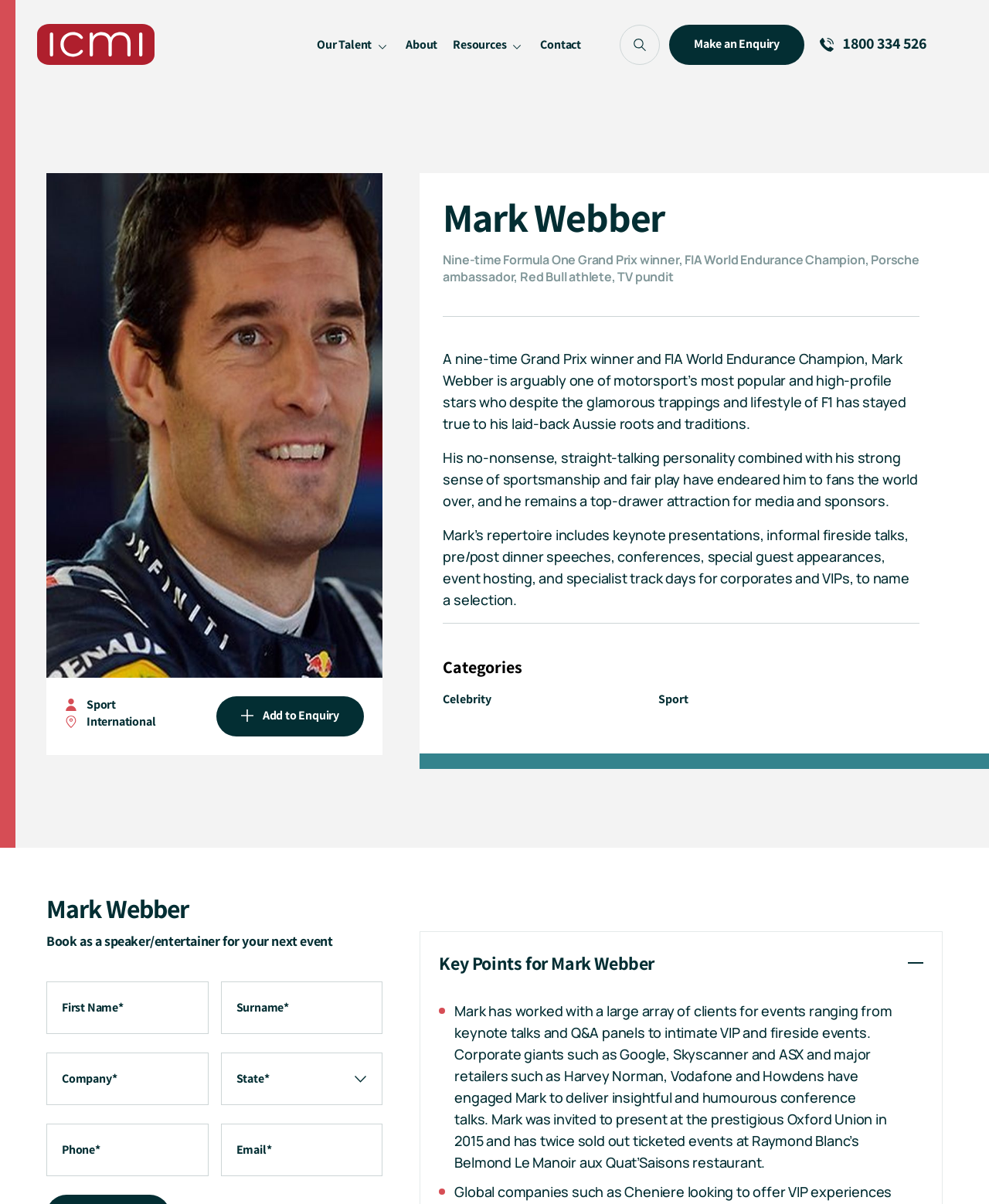Articulate a complete and detailed caption of the webpage elements.

This webpage is about Mark Webber, a renowned motorsport star. At the top, there is a link with his name and an image of him. Below that, there is a horizontal menu bar with various options, including "Our Talent", "Speaker", "Entertainment", and more. 

To the left of the menu bar, there is a section with a heading "Mark Webber" and a brief description of him as a nine-time Formula One Grand Prix winner and FIA World Endurance Champion. Below this, there are three paragraphs of text that provide more information about Mark Webber's personality, career, and services he offers as a speaker and entertainer.

On the right side of the page, there is a section with a heading "Find the Right Talent" and a search box where users can enter keywords to search for speakers or entertainers. Below this, there are links to "Make an Enquiry" and a phone number "1800 334 526" with an image of a phone.

Further down the page, there is a section with a heading "Mark Webber Book as a speaker/entertainer for your next event" and a form with fields to enter first name, surname, company, state, phone, and email. 

Additionally, there are several images on the page, including one of Mark Webber, and some icons and buttons. There are also links to categories such as "Celebrity" and "Sport", and a section with key points about Mark Webber's work with various clients.